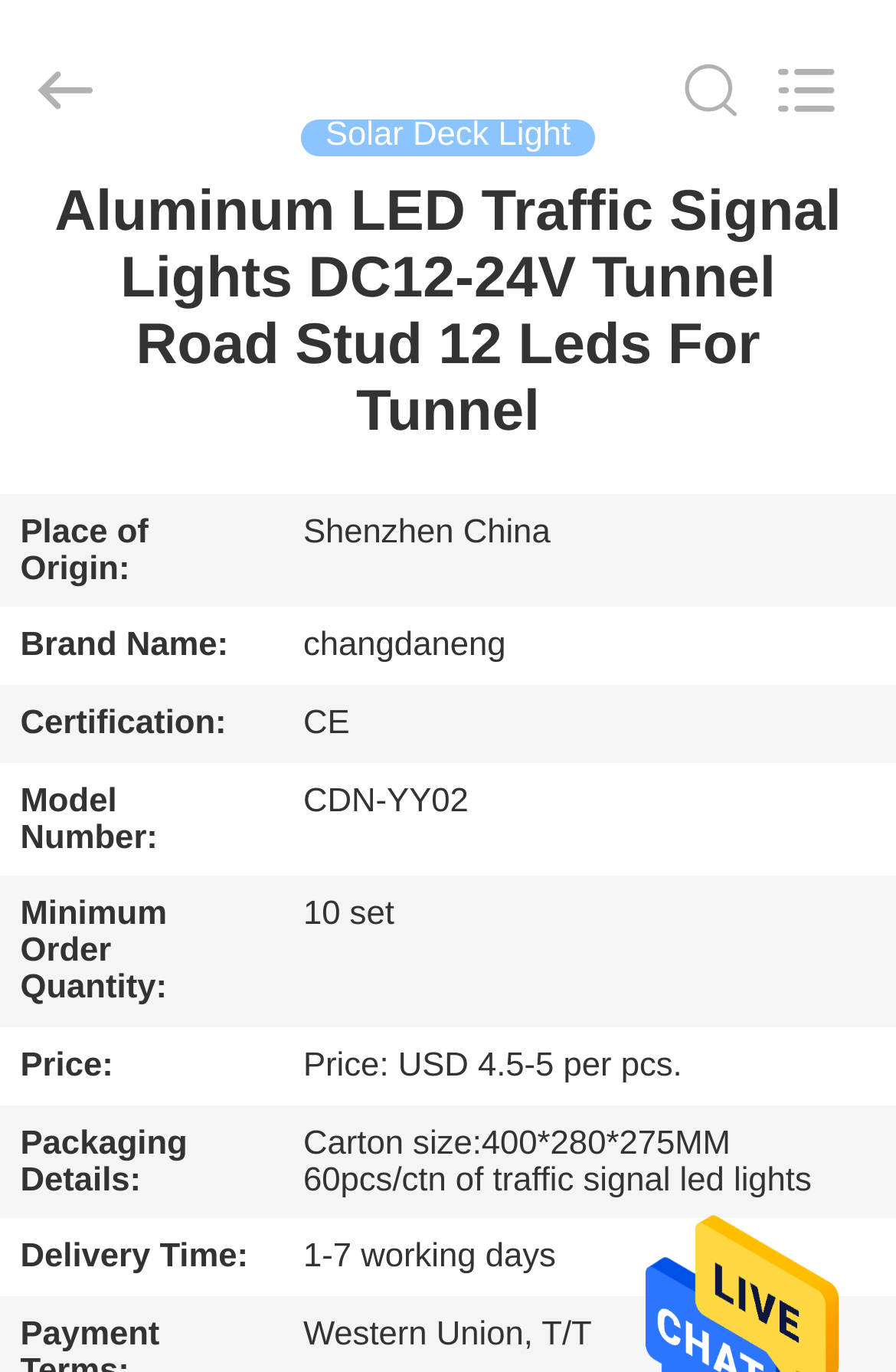Identify the bounding box coordinates for the UI element described as: "name="search" placeholder="Search what you want"". The coordinates should be provided as four floats between 0 and 1: [left, top, right, bottom].

[0.0, 0.0, 0.88, 0.131]